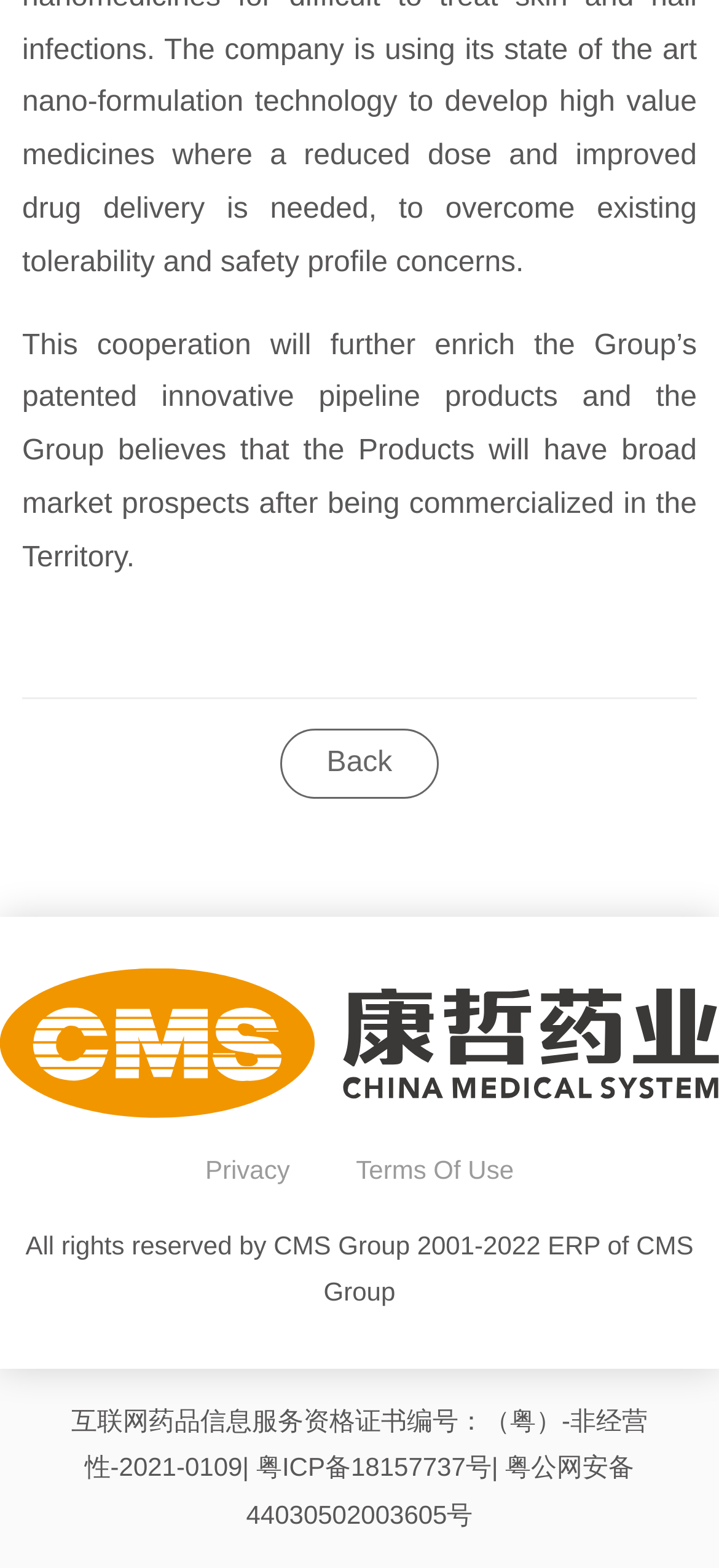What is the type of certificate mentioned on the webpage?
Look at the image and provide a detailed response to the question.

The type of certificate mentioned on the webpage is 互联网药品信息服务资格证书, which is a Chinese certificate for internet pharmaceutical information service qualification.